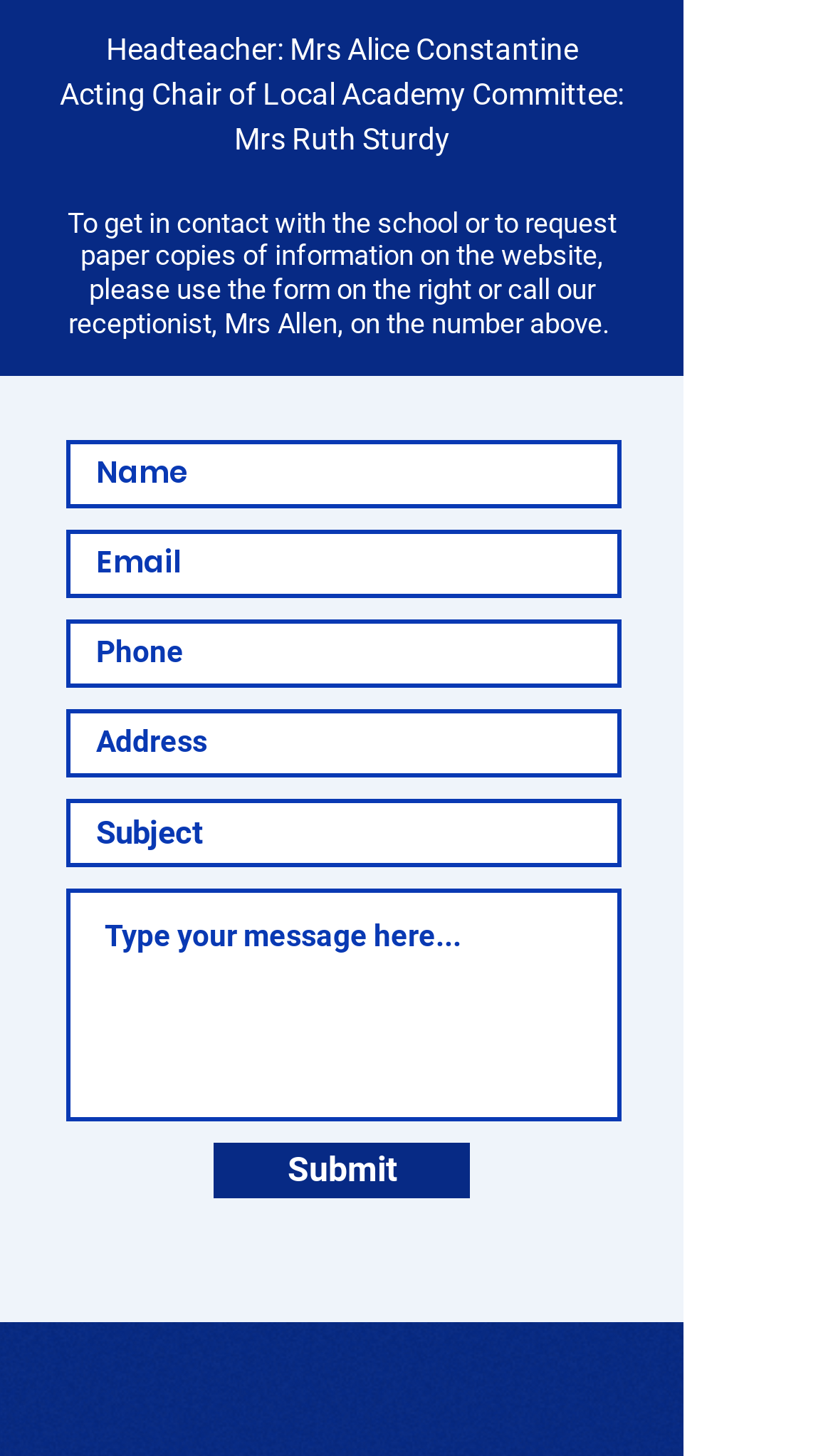Locate the UI element described by aria-label="Subject" name="subject" placeholder="Subject" in the provided webpage screenshot. Return the bounding box coordinates in the format (top-left x, top-left y, bottom-right x, bottom-right y), ensuring all values are between 0 and 1.

[0.079, 0.549, 0.746, 0.596]